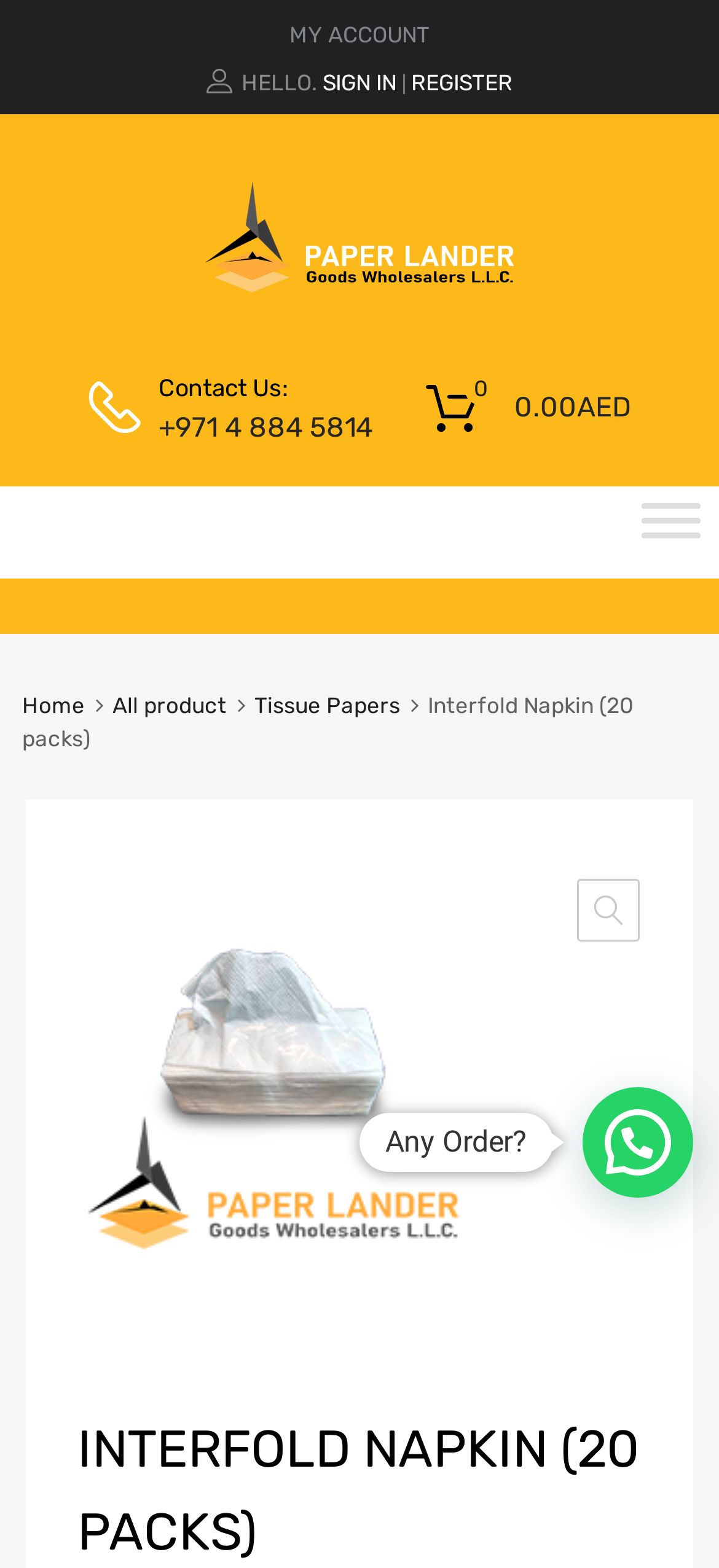Offer a detailed account of what is visible on the webpage.

The webpage is about Interfold Napkin, a product offered by Paper Lander Goods Wholesalers L.L.C. At the top left corner, there is a link to the "Home" page, followed by links to "All products" and "Tissue Papers". Below these links, there is a prominent display of the product name "Interfold Napkin (20 packs)".

In the top right corner, there are links to "MY ACCOUNT", "SIGN IN", and "REGISTER", separated by a vertical line. Next to these links, there is a phone number "+971 4 884 5814" labeled as "Contact Us:".

Below the top navigation bar, there is a large image of the Interfold Napkin product, taking up most of the width of the page. Above the image, there is a link to the product page labeled "Interfold Napkin". To the right of the image, there is a small icon with a question mark.

At the bottom of the page, there is a section with a label "Any Order?" and a toggle menu button on the right side. The page also displays the current cart total, "0.00 AED", in the bottom right corner.